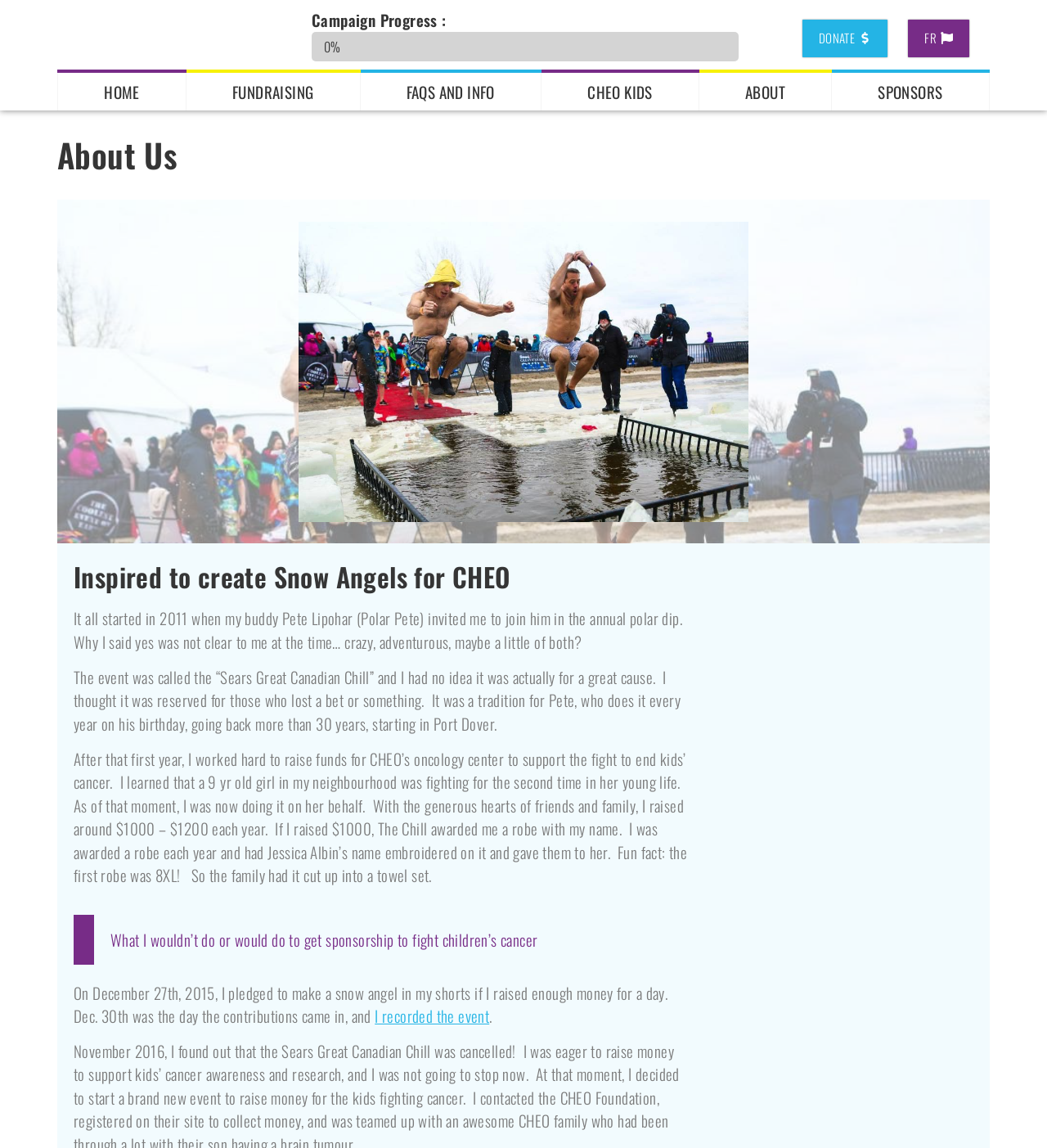Create a full and detailed caption for the entire webpage.

The webpage is about Snow Angels for CHEO, a charity organization. At the top, there is a navigation menu with six links: HOME, FUNDRAISING, FAQS AND INFO, CHEO KIDS, ABOUT, and SPONSORS. Below the navigation menu, there is a campaign progress bar showing the progress towards a fundraising goal, with a label "Campaign Progress" and a percentage value of 0%.

To the right of the campaign progress bar, there is a "DONATE" button and a language selection link "FR". Above the navigation menu, there is a smaller version of the Snow Angels for CHEO logo, which is an image with a link to a donor drive.

The main content of the webpage is an "About Us" section, which has a heading "About Us" and a subheading "Inspired to create Snow Angels for CHEO". Below the subheading, there is a block of text describing how the author was inspired to create Snow Angels for CHEO, including a story about participating in a polar dip event and raising funds for CHEO's oncology center.

The text block is divided into four paragraphs, with the first paragraph describing the author's initial experience with the polar dip event, the second paragraph explaining how the author learned about the event's purpose and started raising funds for CHEO, the third paragraph detailing the author's fundraising efforts and the impact on a 9-year-old girl in their neighborhood, and the fourth paragraph describing a pledge to make a snow angel in shorts if a fundraising goal was met.

There is also a blockquote with a quote "What I wouldn’t do or would do to get sponsorship to fight children’s cancer" and a link to a video recording of the snow angel event.